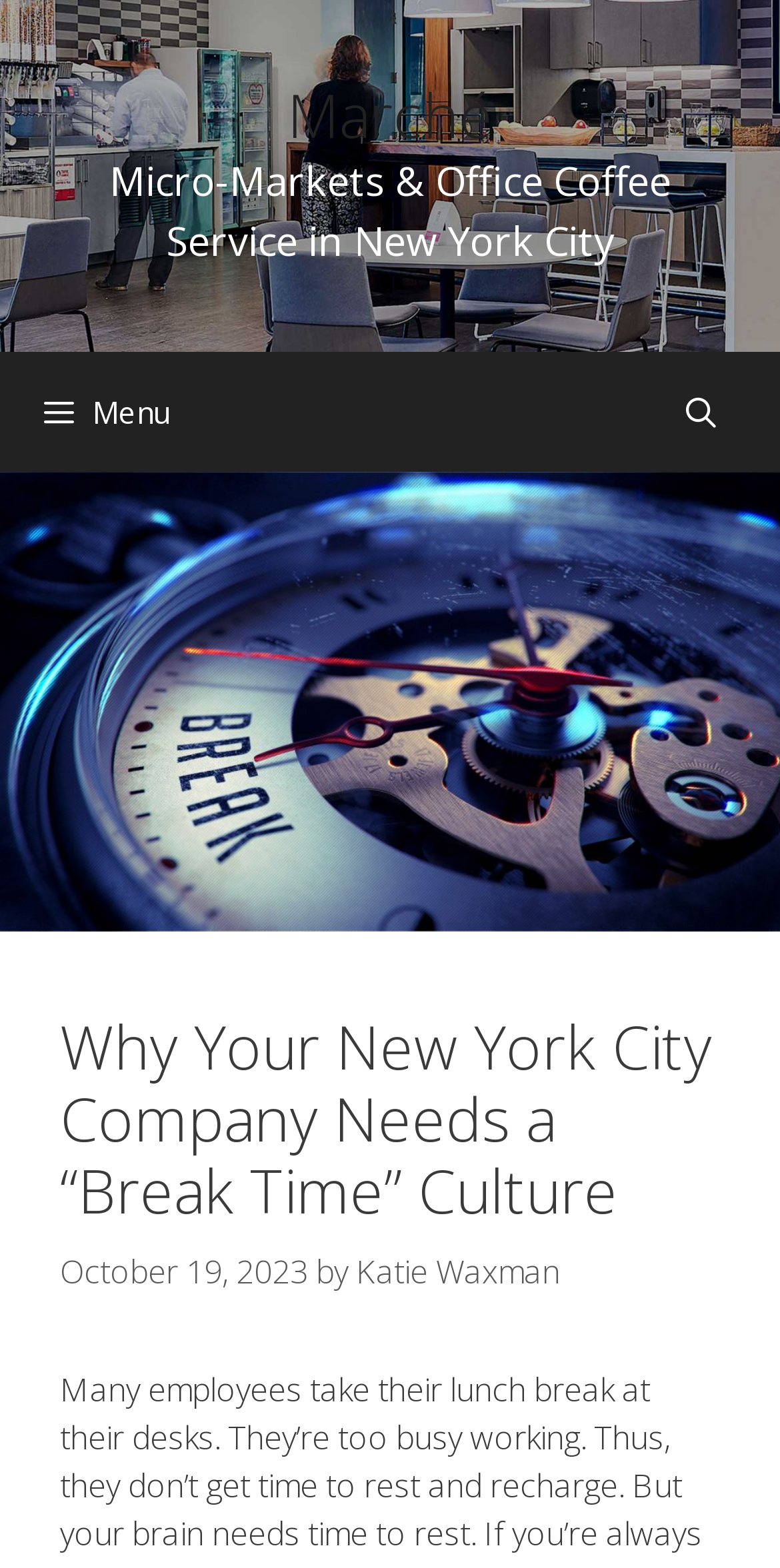What is the name of the company?
Based on the screenshot, provide a one-word or short-phrase response.

Marché